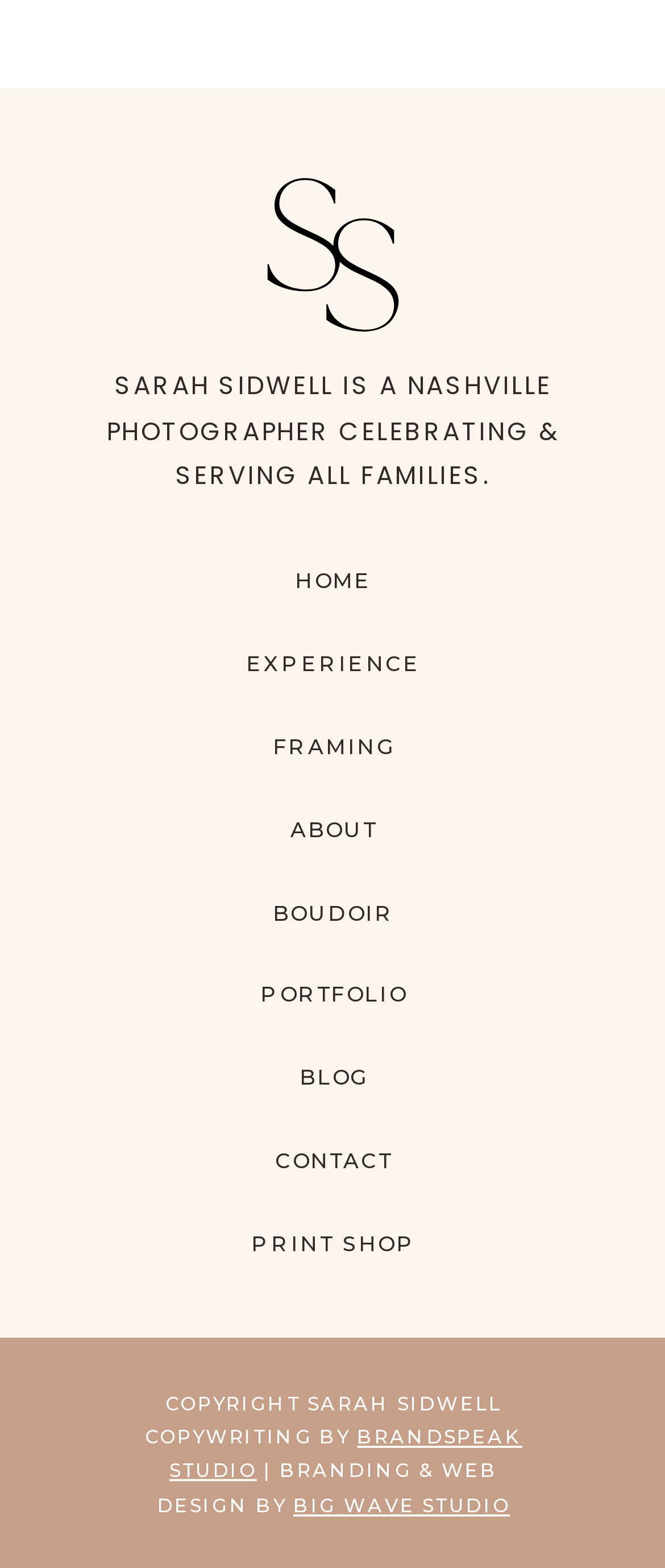What type of photography does Sarah Sidwell offer?
Answer the question based on the image using a single word or a brief phrase.

Boudoir